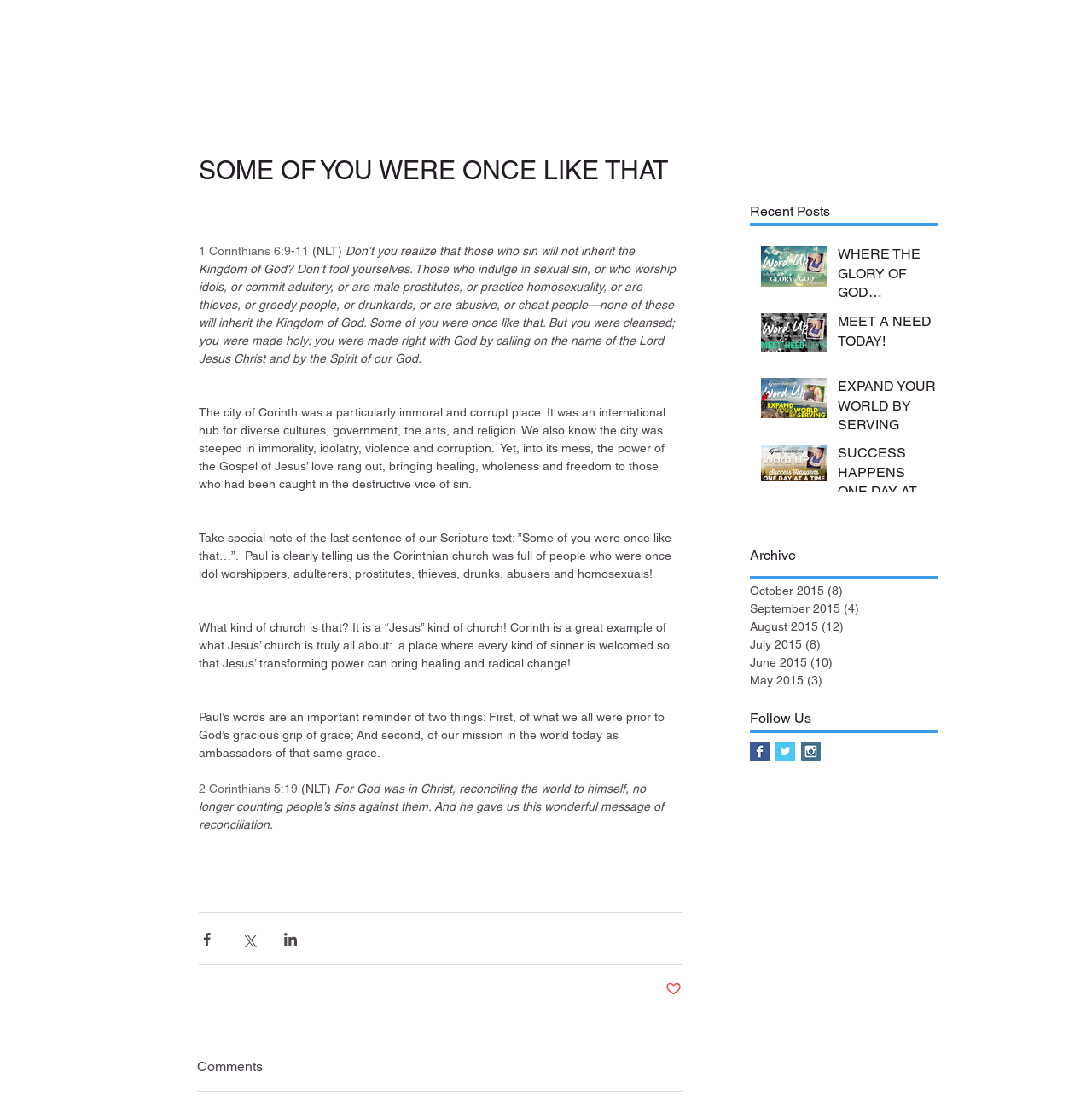Give an extensive and precise description of the webpage.

This webpage appears to be a blog or article page from a Christian website. At the top, there is a navigation bar with links to "HOME", "ABOUT US", "EVENTS", "MINISTRIES", "RESOURCES", "GIVE", "CONTACT", and "ESPAÑOL". 

Below the navigation bar, there is a main article section with a heading "SOME OF YOU WERE ONCE LIKE THAT". The article discusses a Bible verse from 1 Corinthians 6:9-11 and its implications for the church. The text is divided into several paragraphs, with some quotes from the Bible and explanations from the author.

To the right of the article, there are social media sharing buttons for Facebook, Twitter, and LinkedIn. Below the article, there is a section for comments, followed by a horizontal separator.

On the right side of the page, there are several sections. The first section is titled "Recent Posts" and lists four recent articles with images and links to read more. Below that, there is an "Archive" section with links to posts from different months. Further down, there is a "Follow Us" section with links to the website's social media profiles on Facebook, Twitter, and Instagram.

Overall, the webpage has a clean and organized layout, with a focus on presenting the article and related content in a clear and easy-to-read manner.